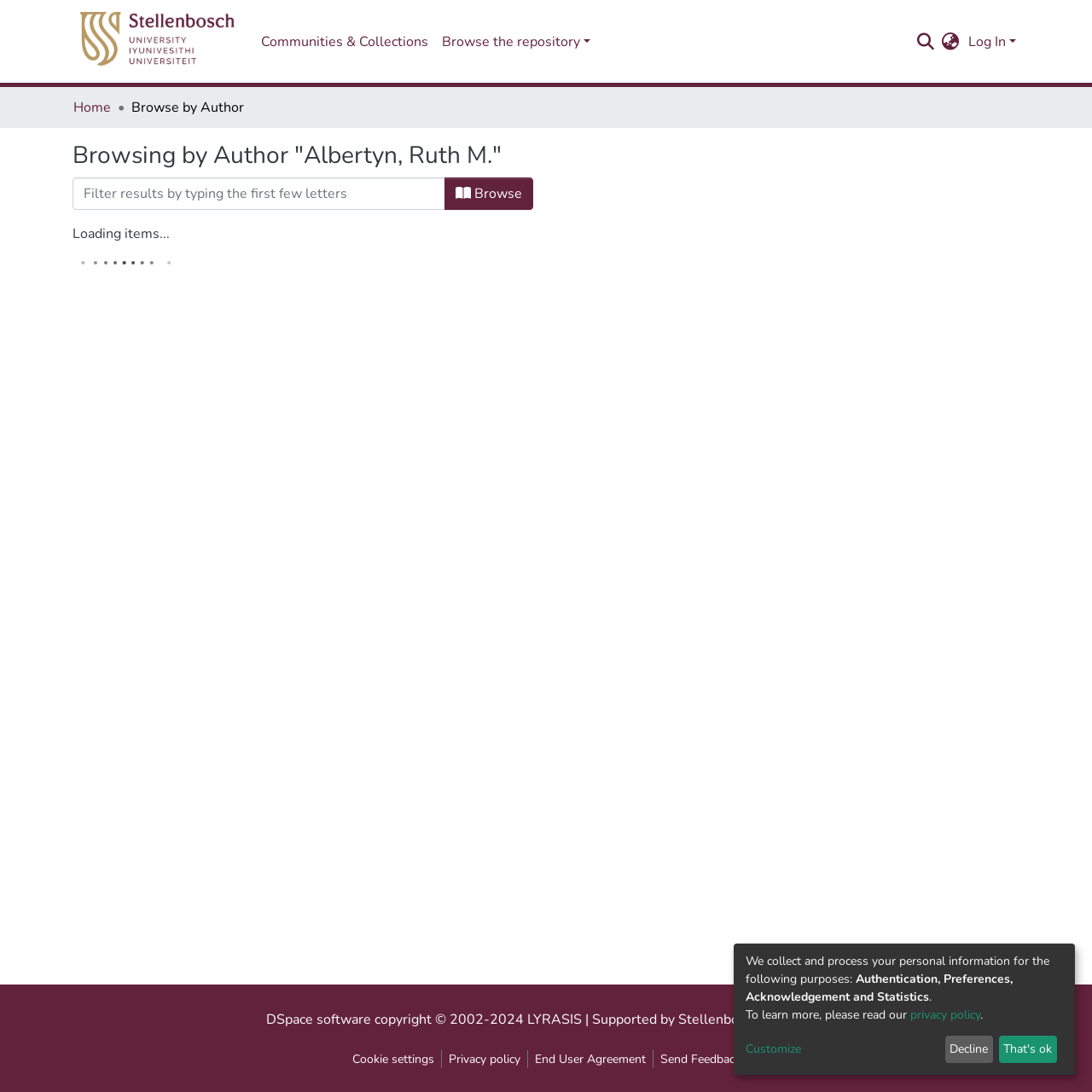Pinpoint the bounding box coordinates of the clickable area needed to execute the instruction: "Browse". The coordinates should be specified as four float numbers between 0 and 1, i.e., [left, top, right, bottom].

[0.407, 0.162, 0.488, 0.192]